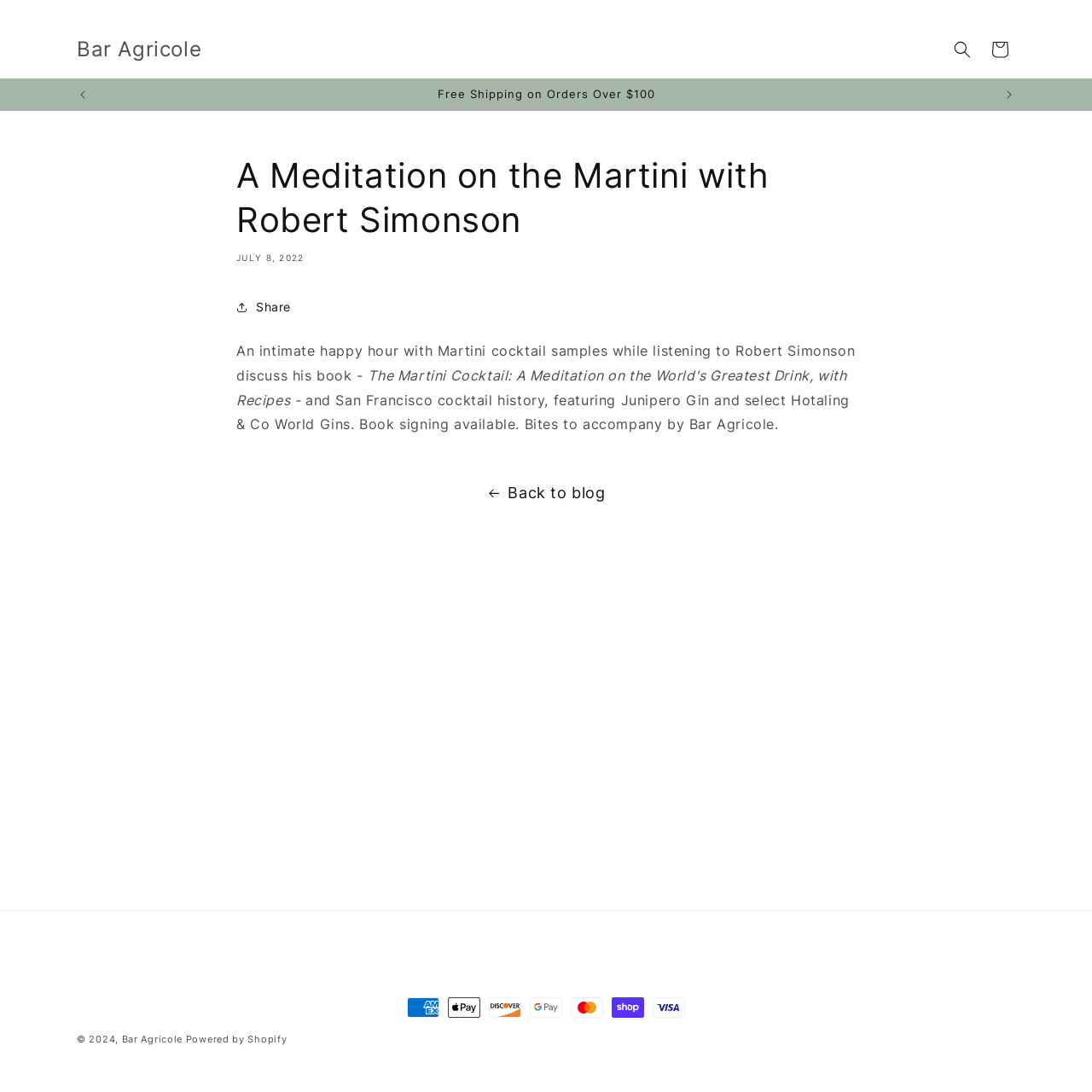Find the bounding box coordinates for the UI element whose description is: "Bar Agricole". The coordinates should be four float numbers between 0 and 1, in the format [left, top, right, bottom].

[0.064, 0.03, 0.19, 0.061]